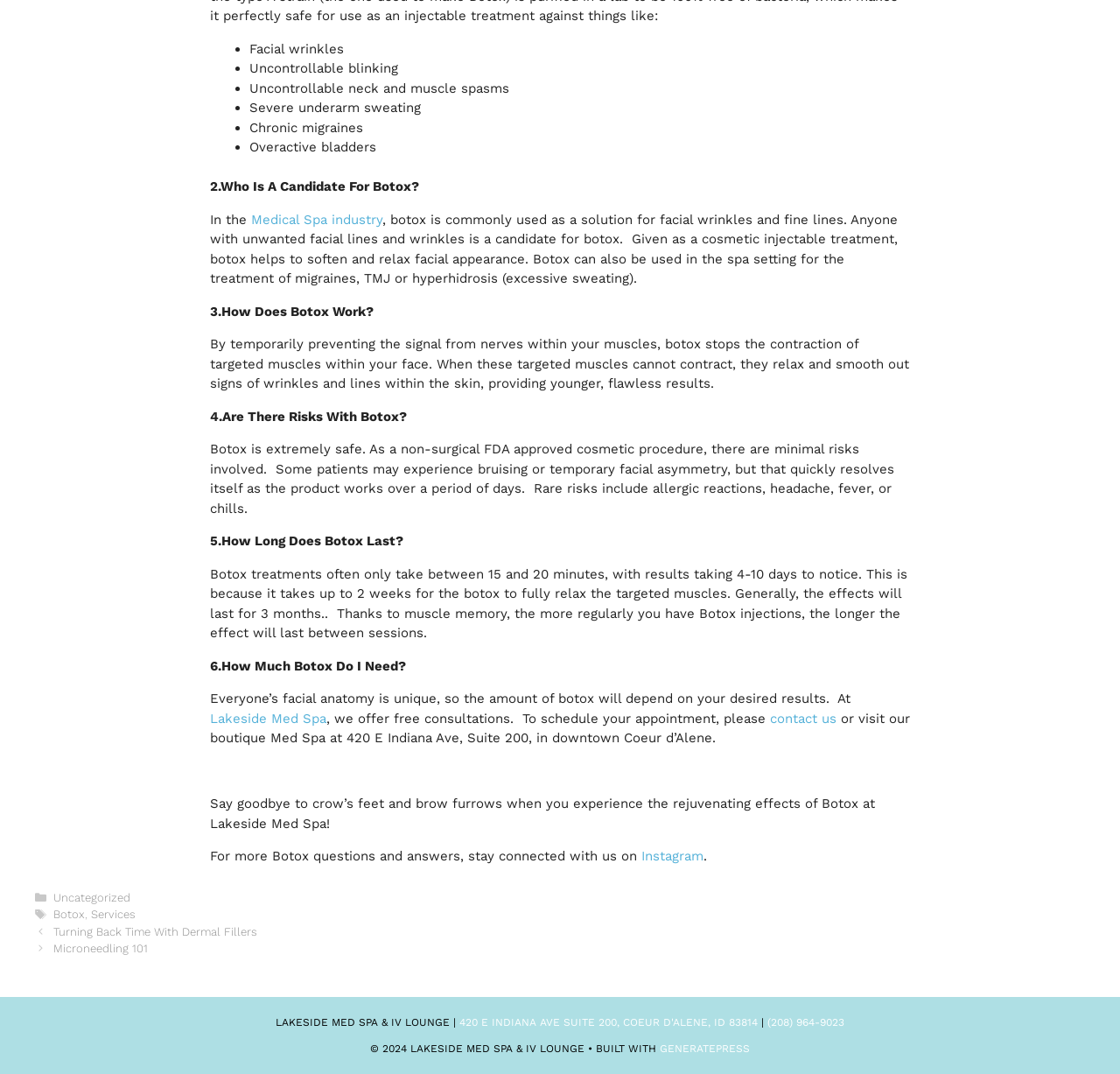Using the provided description Lakeside Med Spa, find the bounding box coordinates for the UI element. Provide the coordinates in (top-left x, top-left y, bottom-right x, bottom-right y) format, ensuring all values are between 0 and 1.

[0.188, 0.662, 0.291, 0.676]